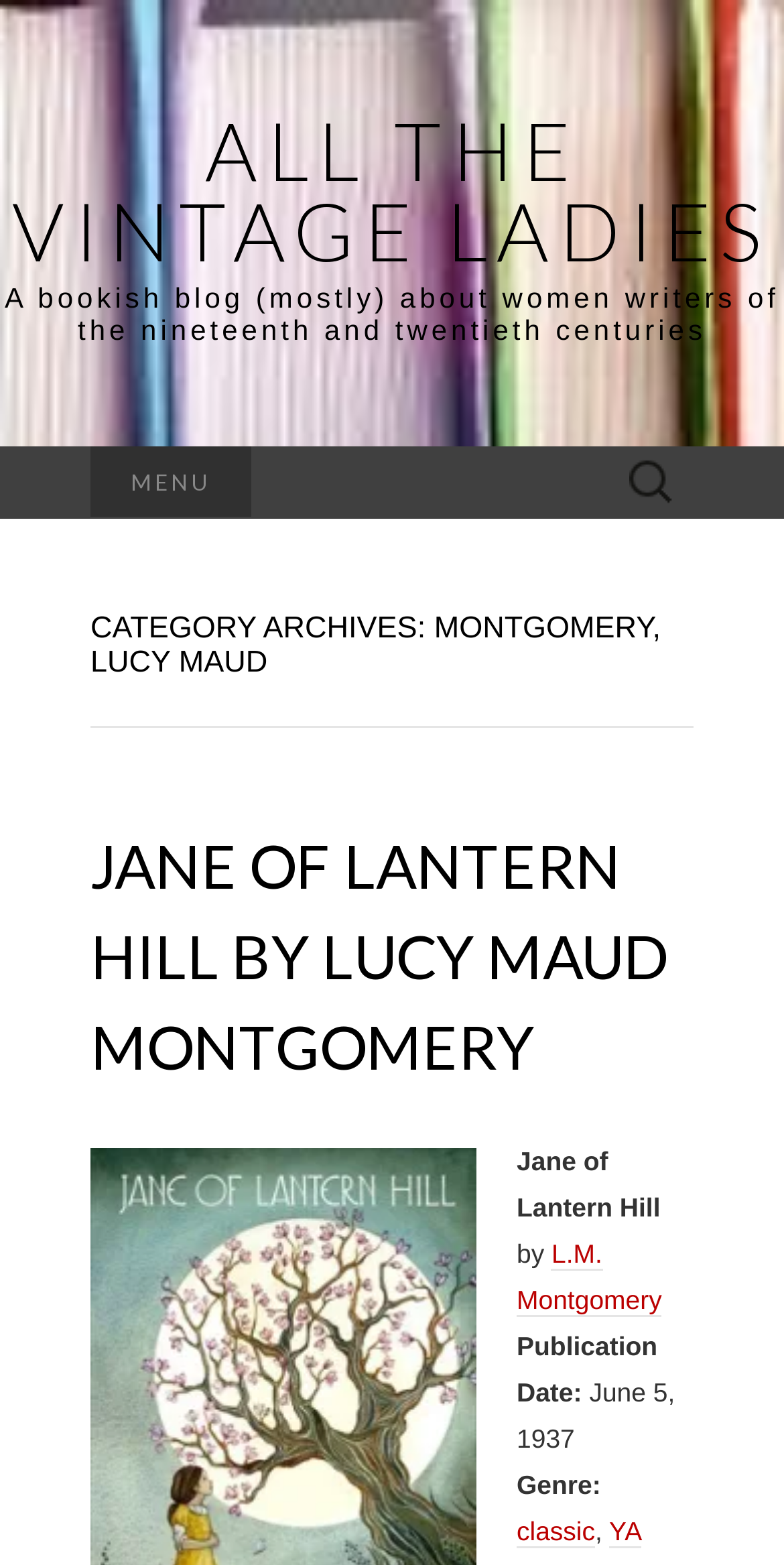What genre is Jane of Lantern Hill?
Provide a one-word or short-phrase answer based on the image.

classic, YA